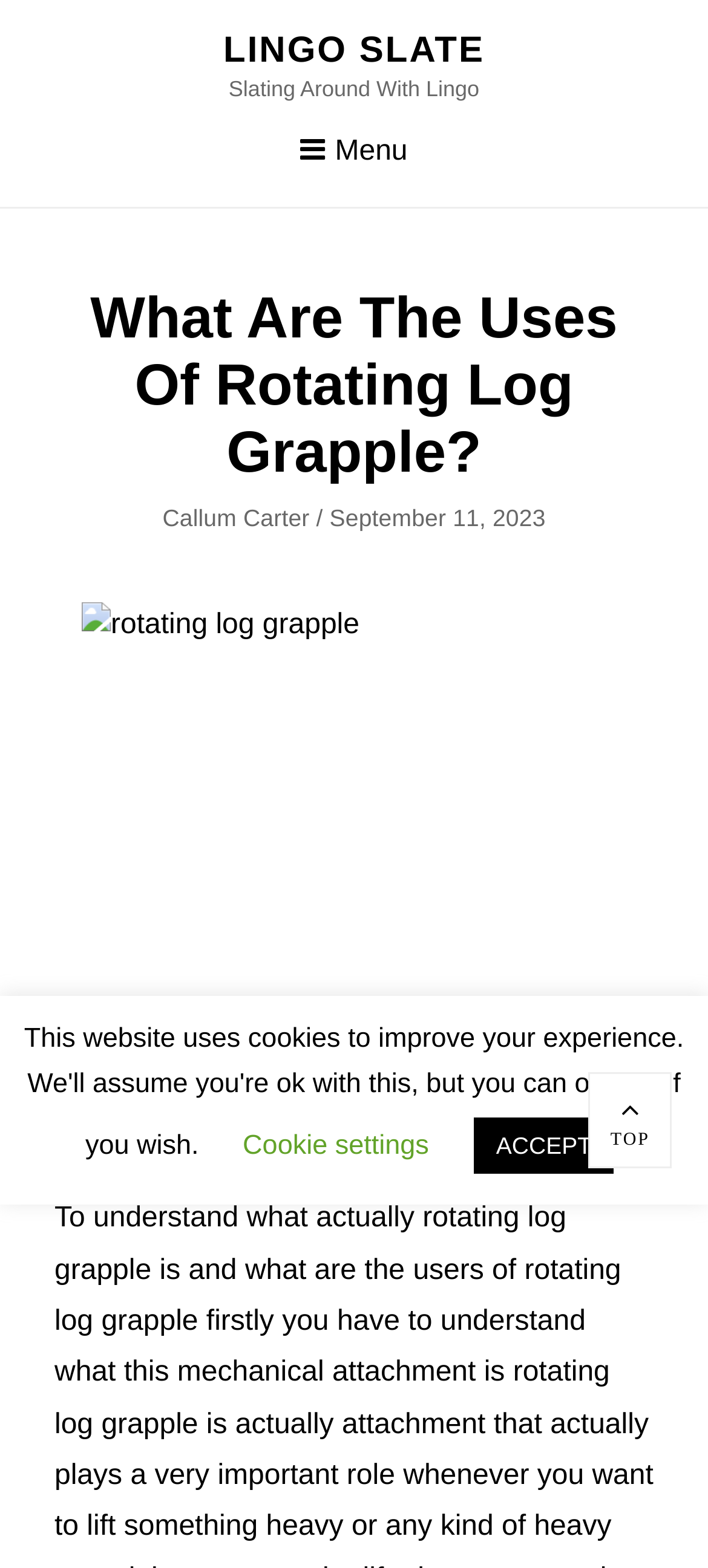Find the headline of the webpage and generate its text content.

What Are The Uses Of Rotating Log Grapple?